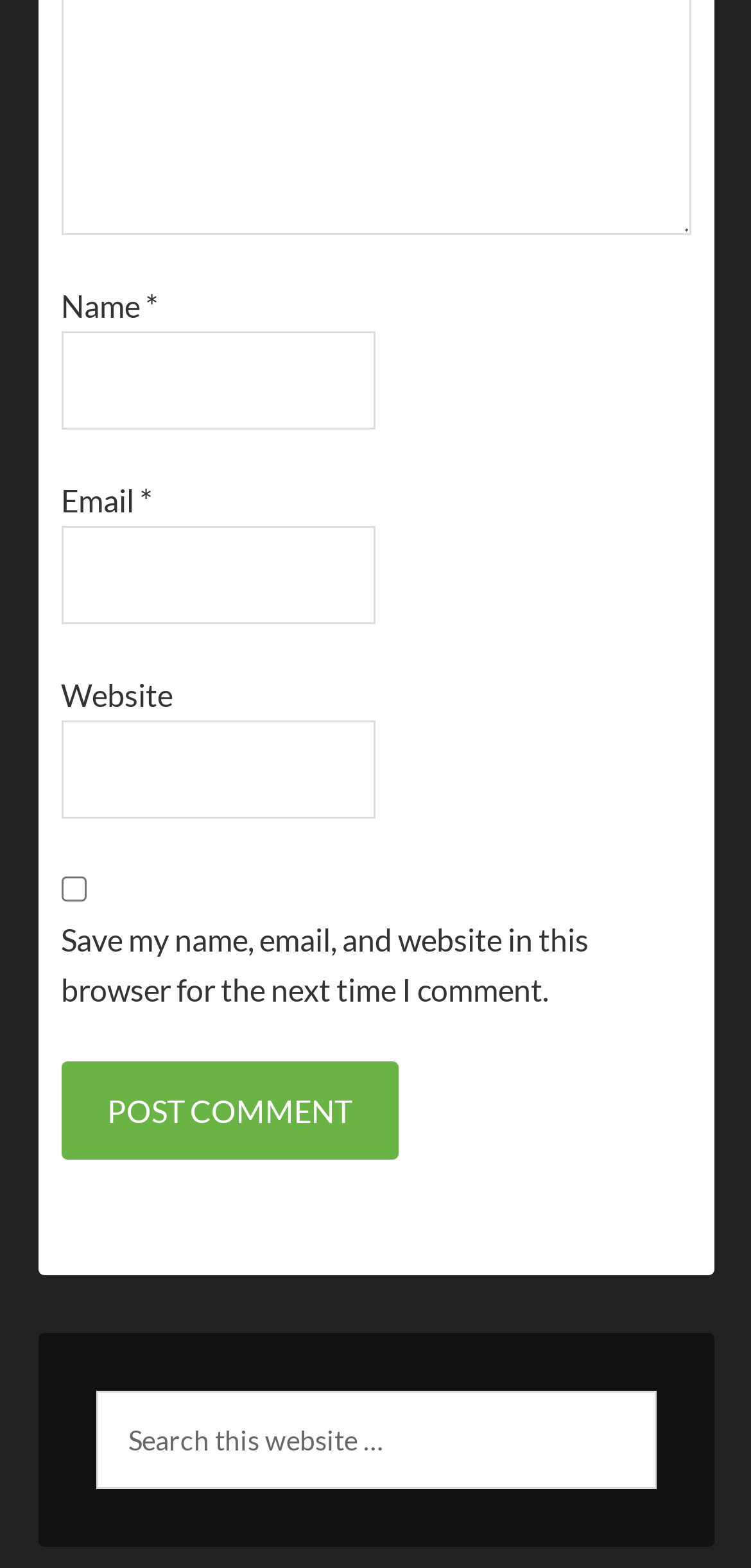Provide your answer to the question using just one word or phrase: What is the purpose of the search box?

Search website